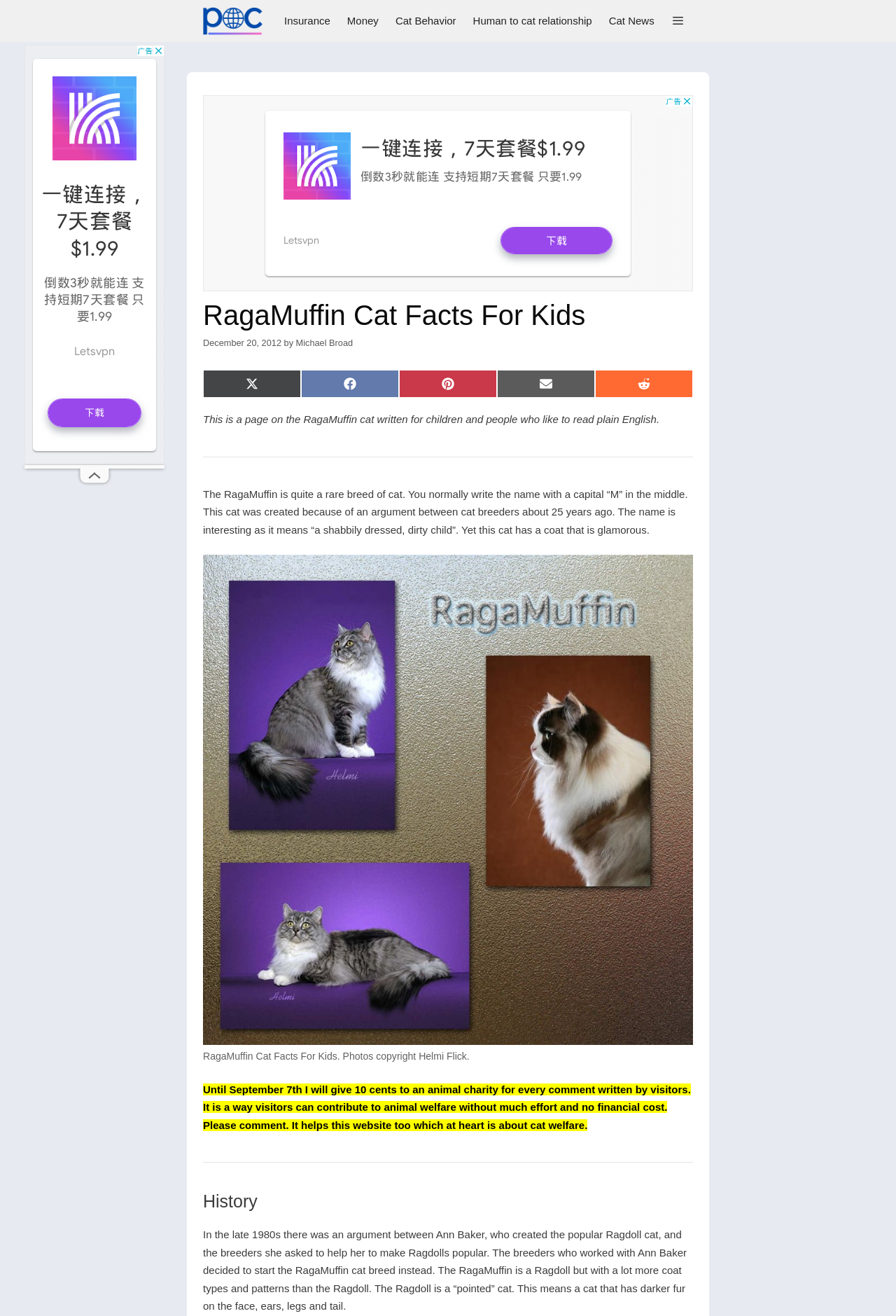Could you provide the bounding box coordinates for the portion of the screen to click to complete this instruction: "Click on the 'Cat Behavior' link"?

[0.432, 0.0, 0.518, 0.032]